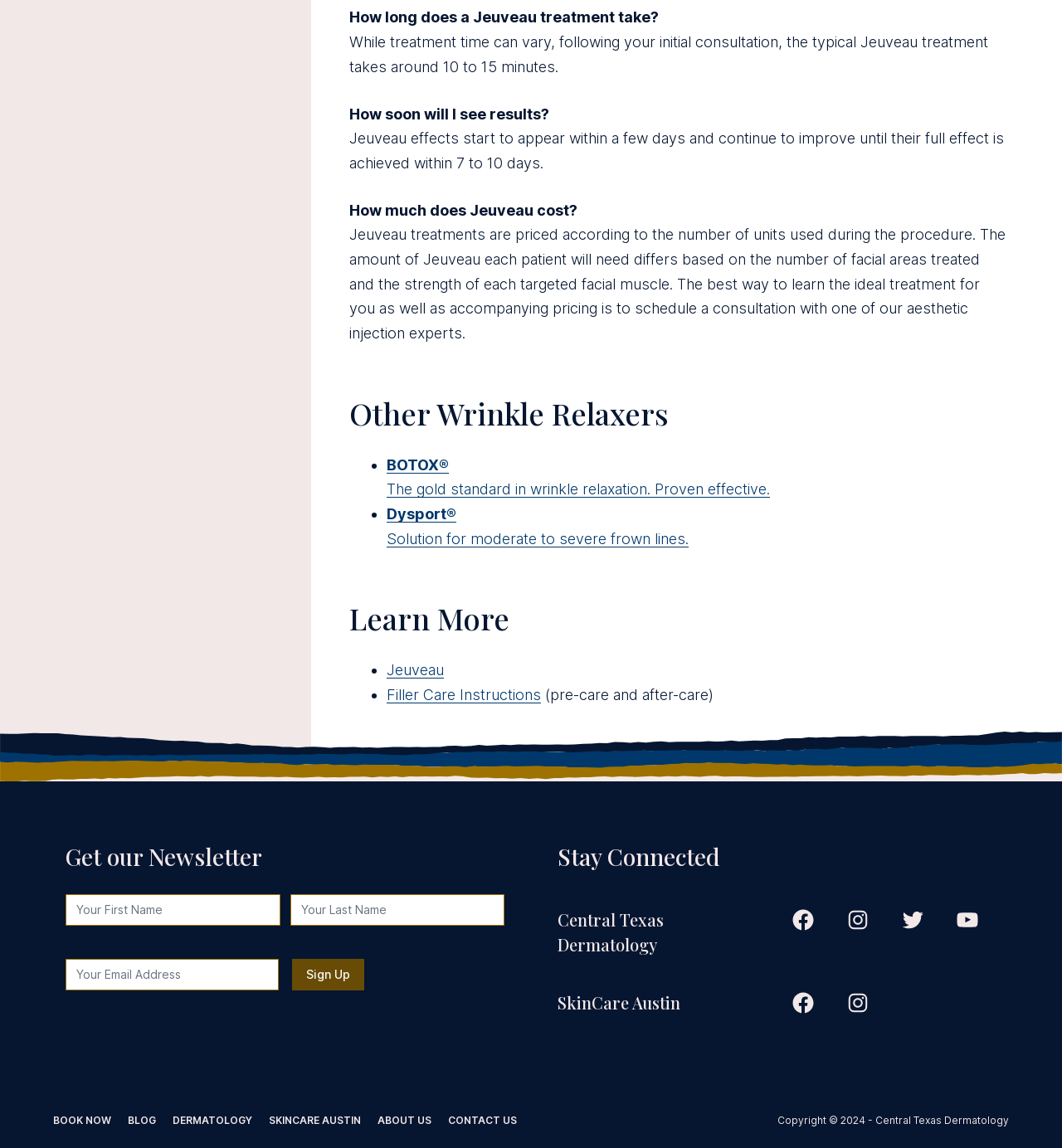How many facial areas can be treated with Jeuveau?
Provide a concise answer using a single word or phrase based on the image.

Not specified